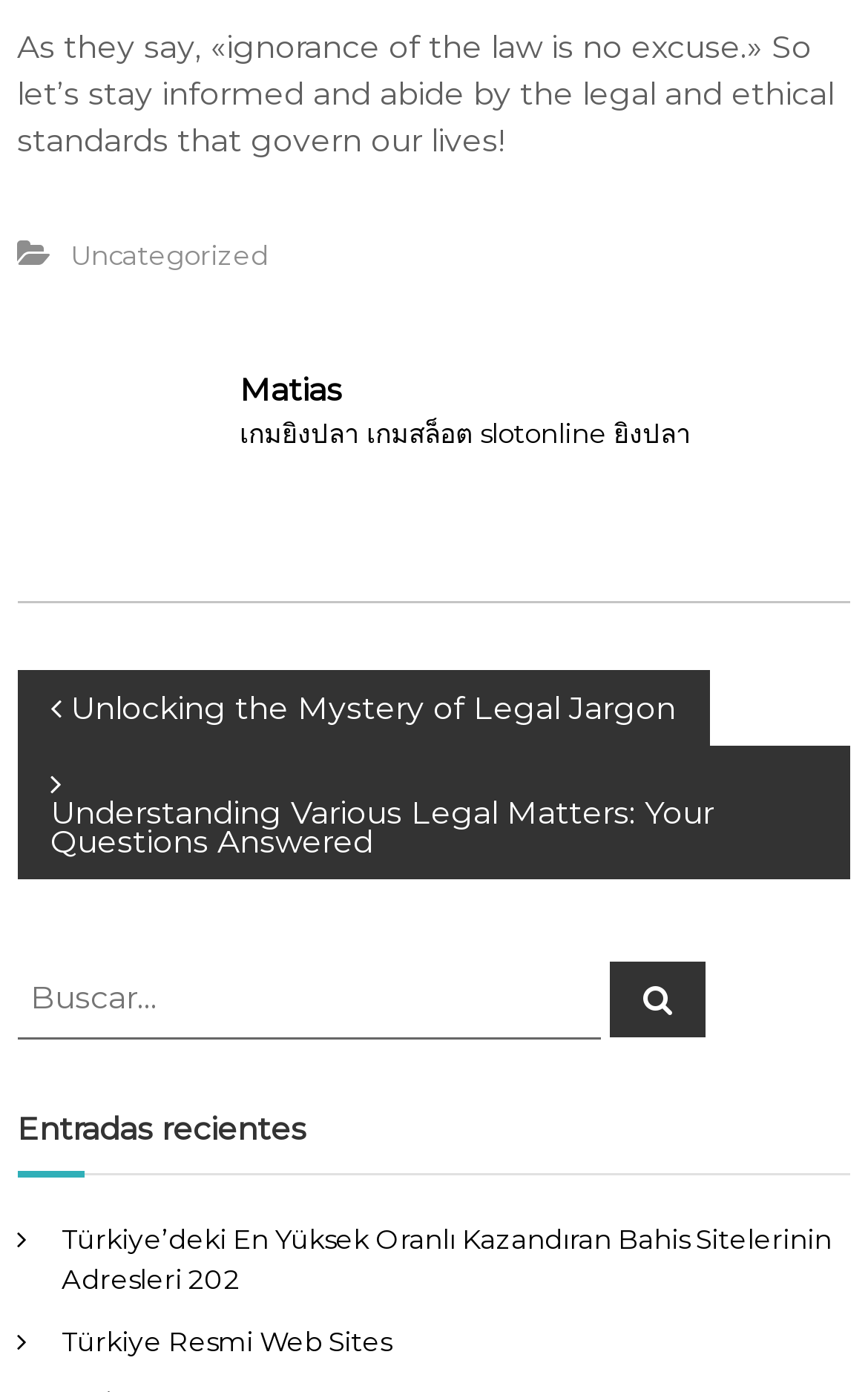Identify the bounding box of the UI element that matches this description: "Uncategorized".

[0.082, 0.17, 0.31, 0.194]